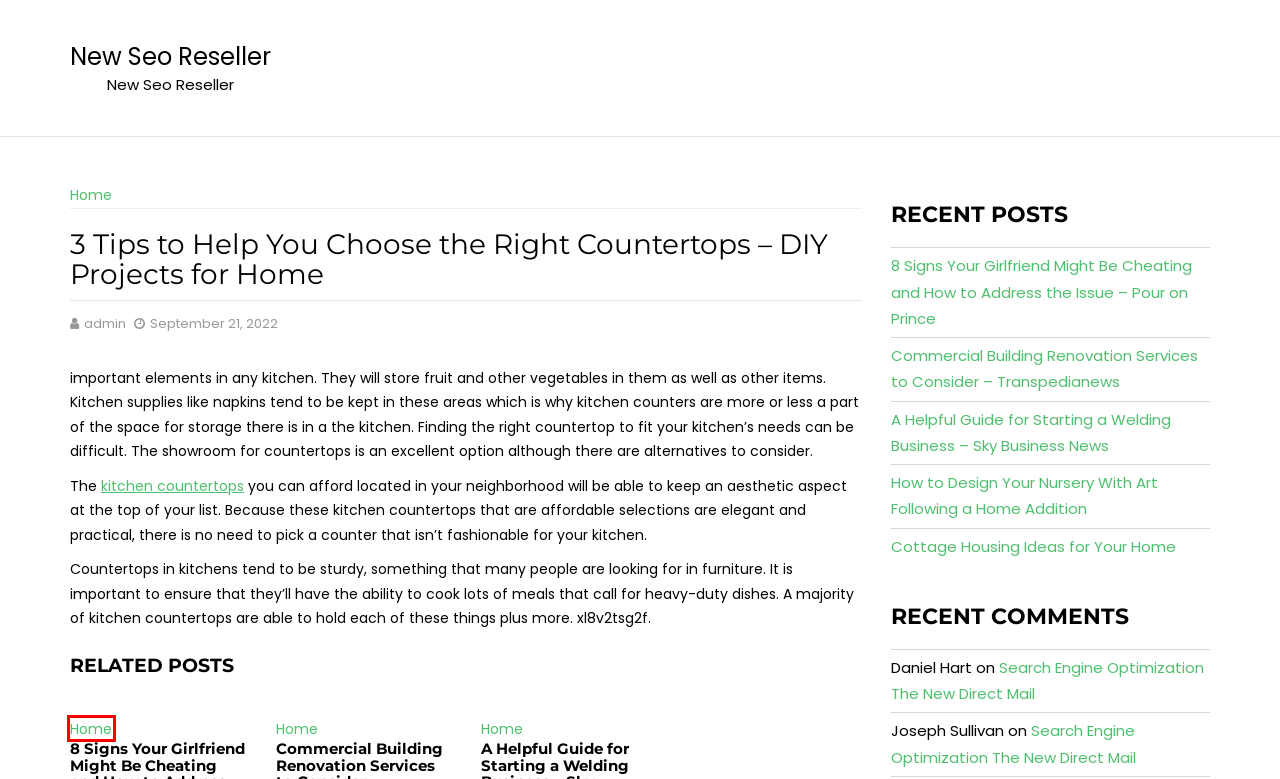You are provided with a screenshot of a webpage that includes a red rectangle bounding box. Please choose the most appropriate webpage description that matches the new webpage after clicking the element within the red bounding box. Here are the candidates:
A. New Seo Reseller - New Seo Reseller
B. Cottage Housing Ideas for Your Home - New Seo Reseller
C. Home Archives - New Seo Reseller
D. A Helpful Guide for Starting a Welding Business - Sky Business News - New Seo Reseller
E. Search Engine Optimization The New Direct Mail - New Seo Reseller
F. Commercial Building Renovation Services to Consider - Transpedianews - New Seo Reseller
G. How to Design Your Nursery With Art Following a Home Addition - New Seo Reseller
H. 3 Tips to Help You Choose the Right Countertops - DIY Projects for Home

C